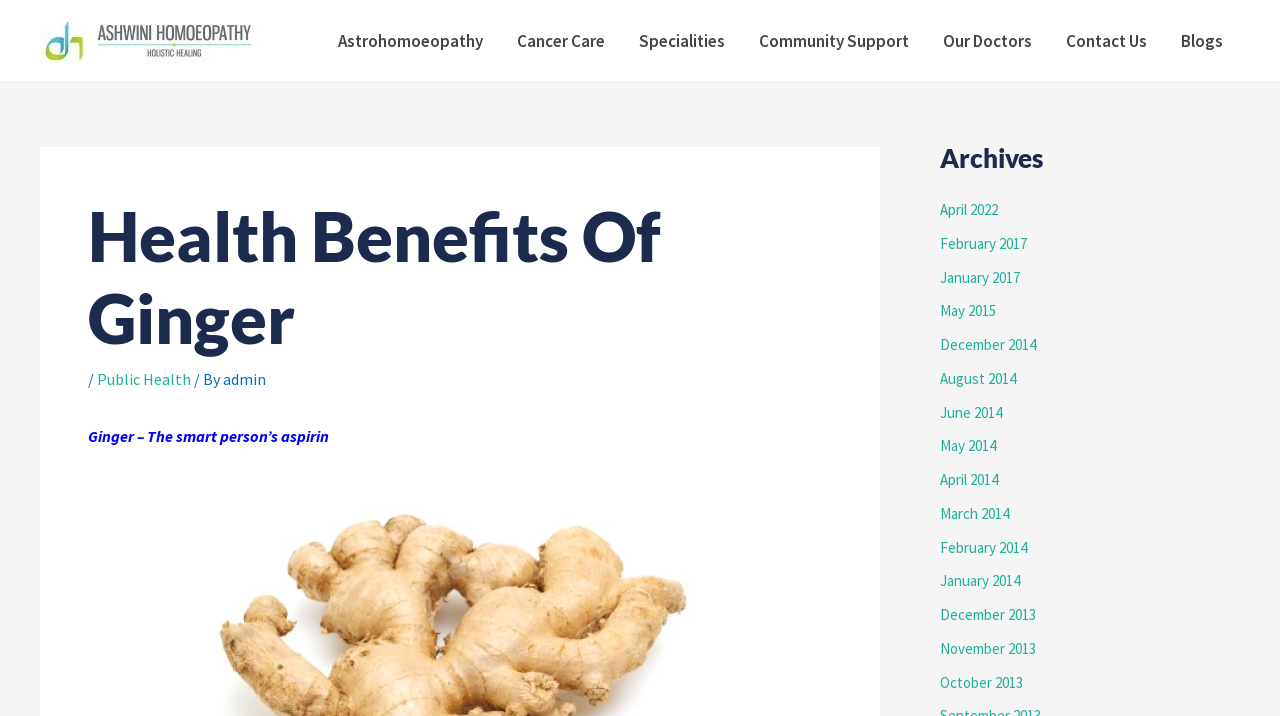Please identify the bounding box coordinates of the element I should click to complete this instruction: 'Visit Public Health page'. The coordinates should be given as four float numbers between 0 and 1, like this: [left, top, right, bottom].

[0.076, 0.516, 0.149, 0.544]